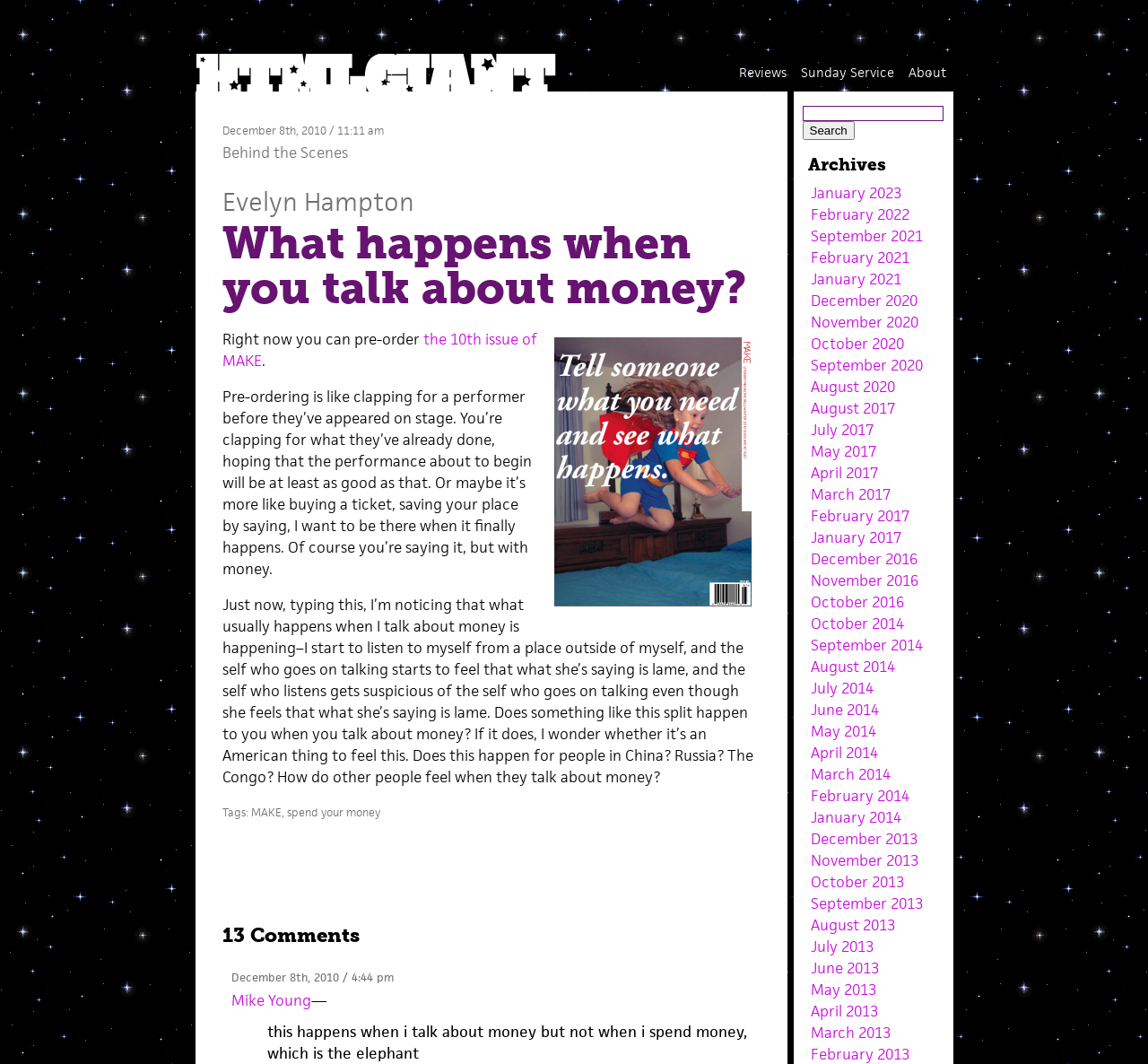Please find the bounding box coordinates for the clickable element needed to perform this instruction: "Pre-order the 10th issue of MAKE".

[0.193, 0.31, 0.468, 0.349]